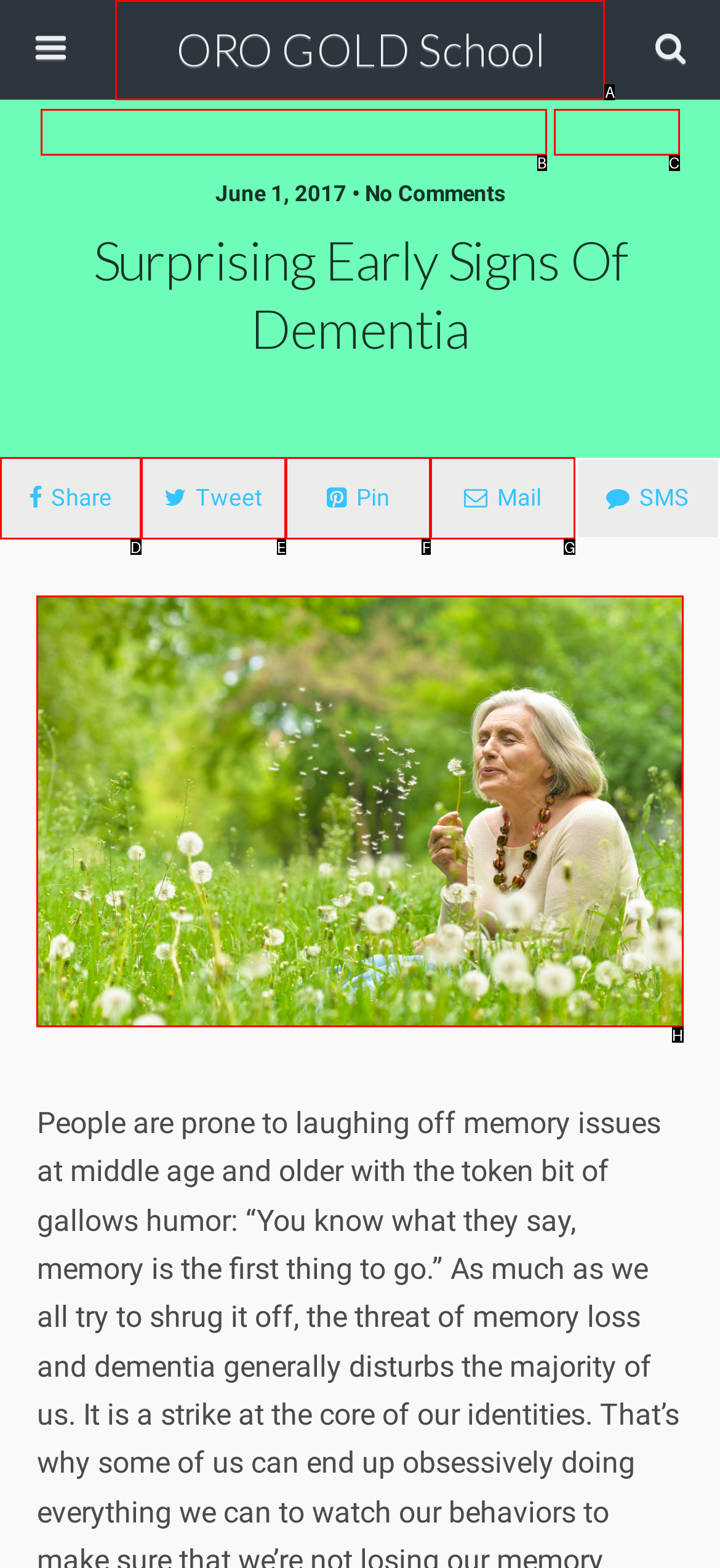Out of the given choices, which letter corresponds to the UI element required to View the image? Answer with the letter.

H